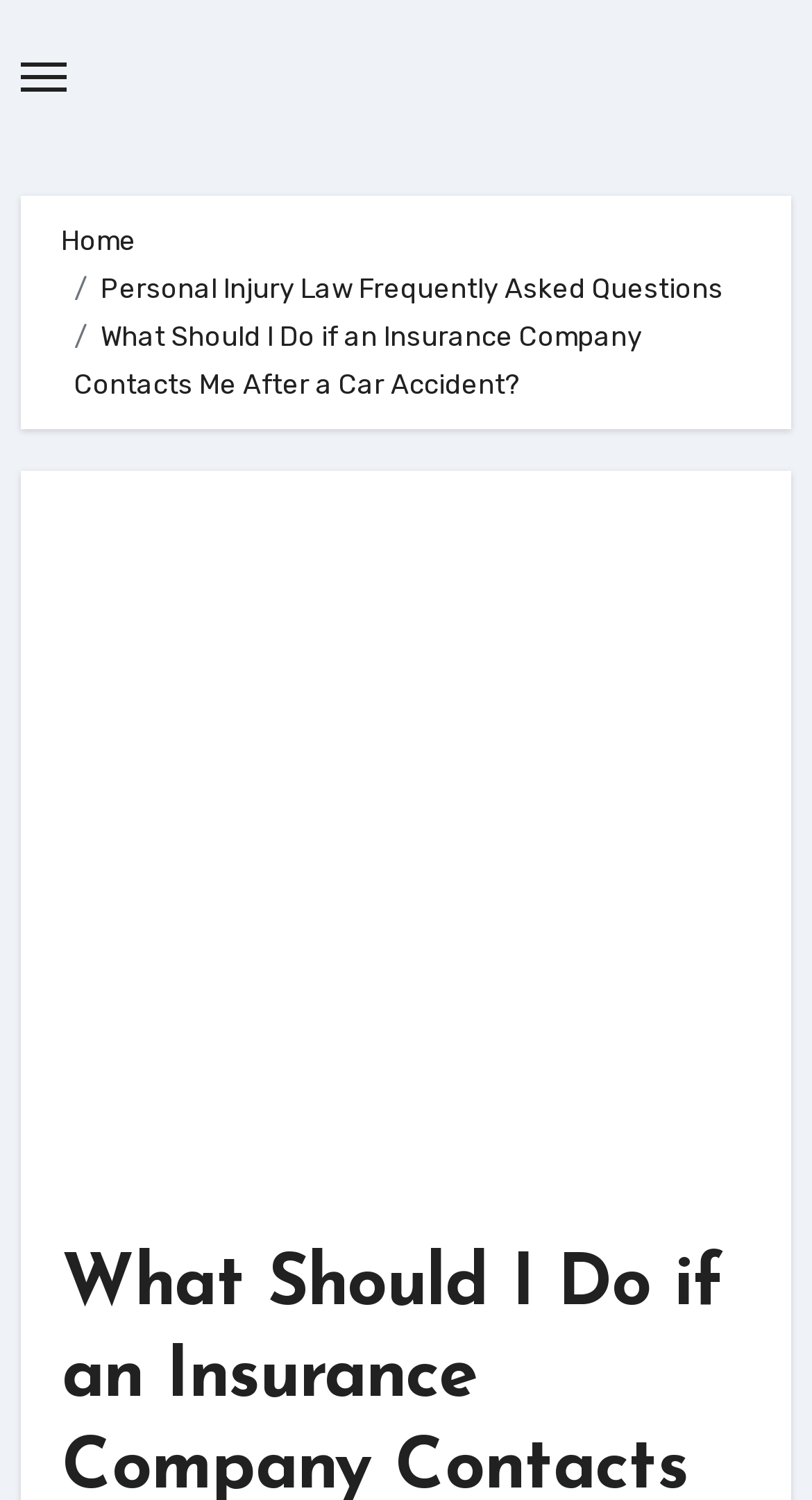Analyze and describe the webpage in a detailed narrative.

The webpage is focused on providing information about what to do if an insurance company contacts you after a car accident. At the top left corner, there is a button to toggle navigation, which controls the navigation bar. Below this button, there is a navigation section with breadcrumbs, which displays the current page's location within the website's hierarchy. The breadcrumbs consist of three links: "Home", "Personal Injury Law Frequently Asked Questions", and the current page's title, "What Should I Do if an Insurance Company Contacts Me After a Car Accident?".

Taking up most of the page's space is an iframe, which contains an advertisement. This advertisement is positioned below the navigation section and spans the entire width of the page.